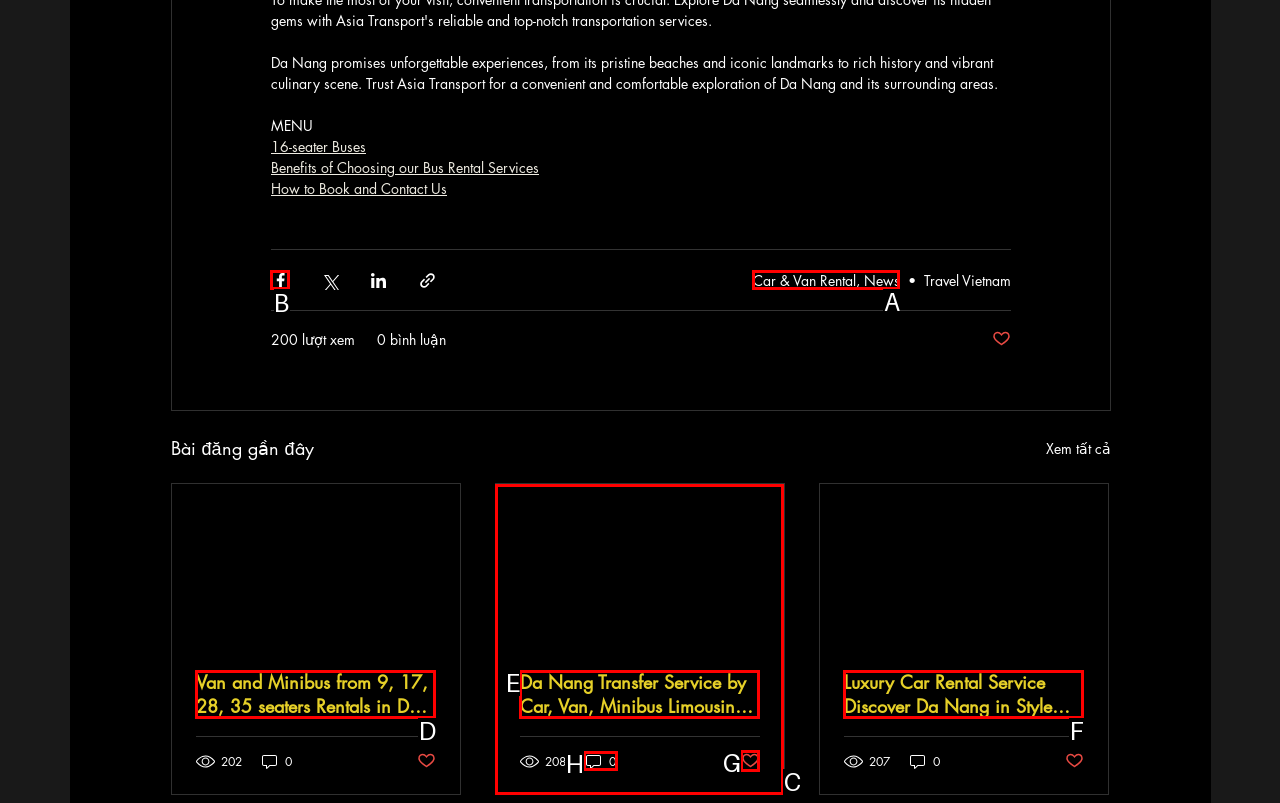Identify the correct UI element to click for this instruction: Click the 'Share via Facebook' button
Respond with the appropriate option's letter from the provided choices directly.

B